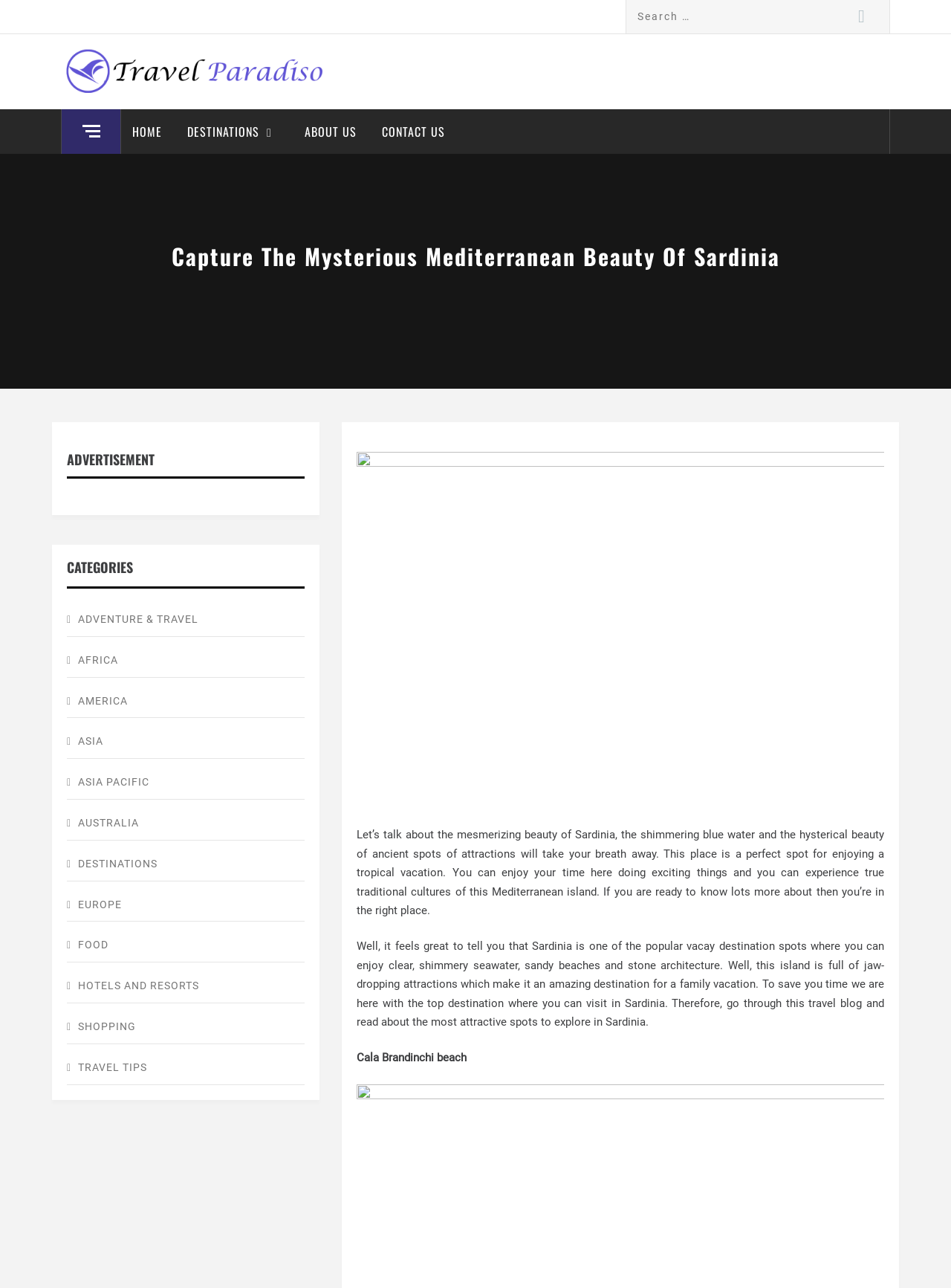Using the provided element description: "Shopping", identify the bounding box coordinates. The coordinates should be four floats between 0 and 1 in the order [left, top, right, bottom].

[0.07, 0.785, 0.32, 0.811]